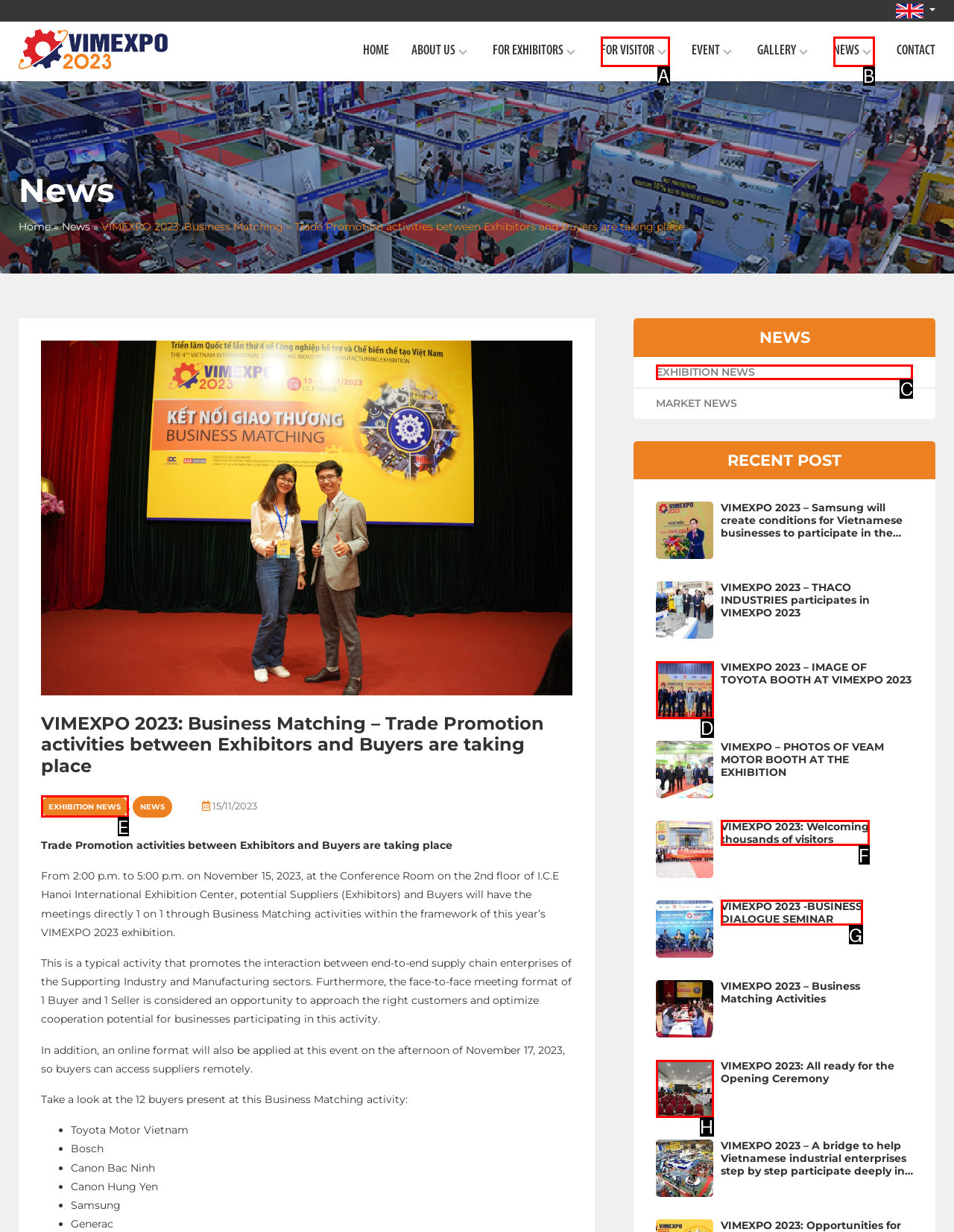Select the letter of the UI element that matches this task: Click the EXHIBITION NEWS link
Provide the answer as the letter of the correct choice.

C